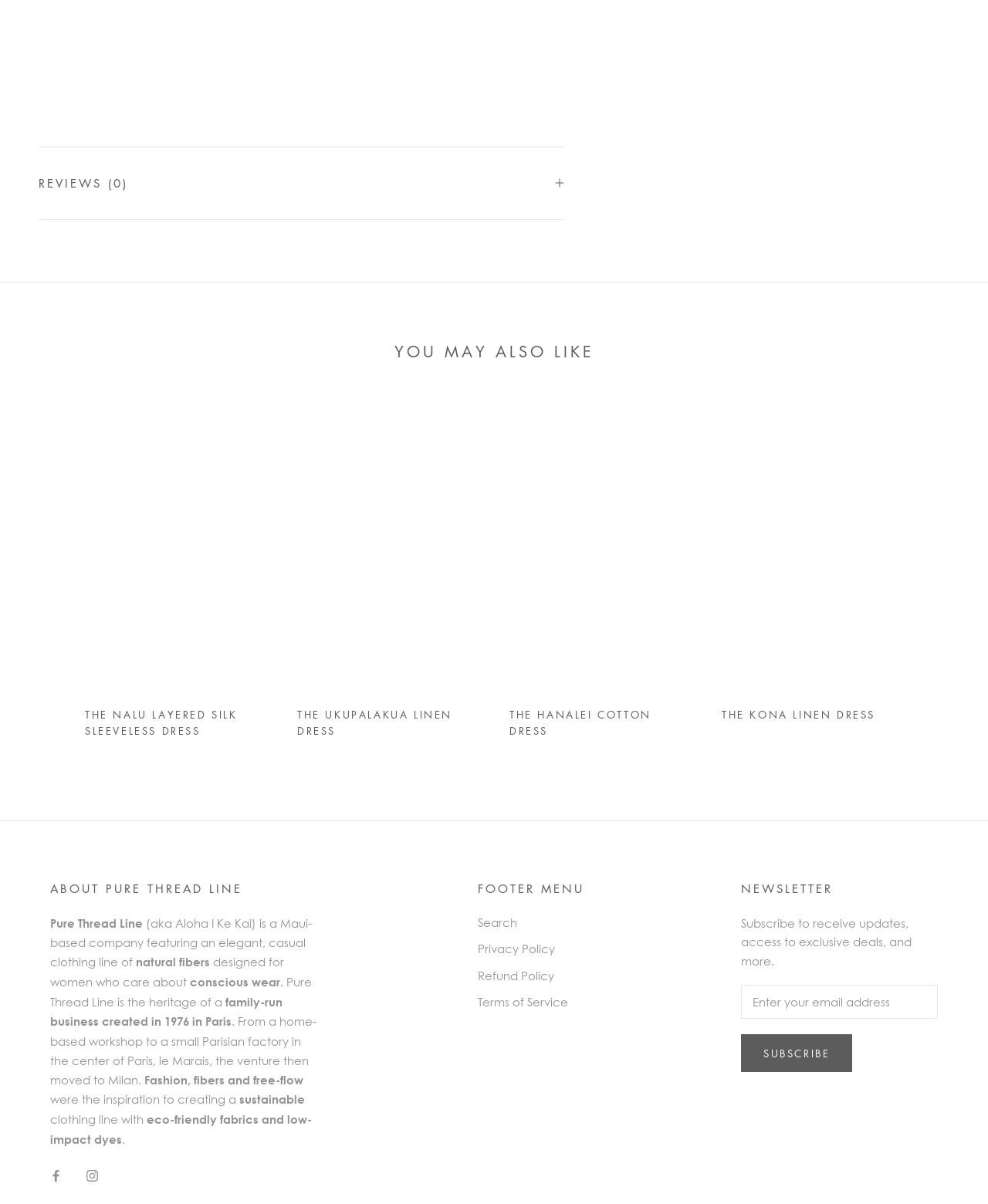Based on the element description: "The UKUPALAKUA Linen Dress", identify the UI element and provide its bounding box coordinates. Use four float numbers between 0 and 1, [left, top, right, bottom].

[0.301, 0.587, 0.458, 0.613]